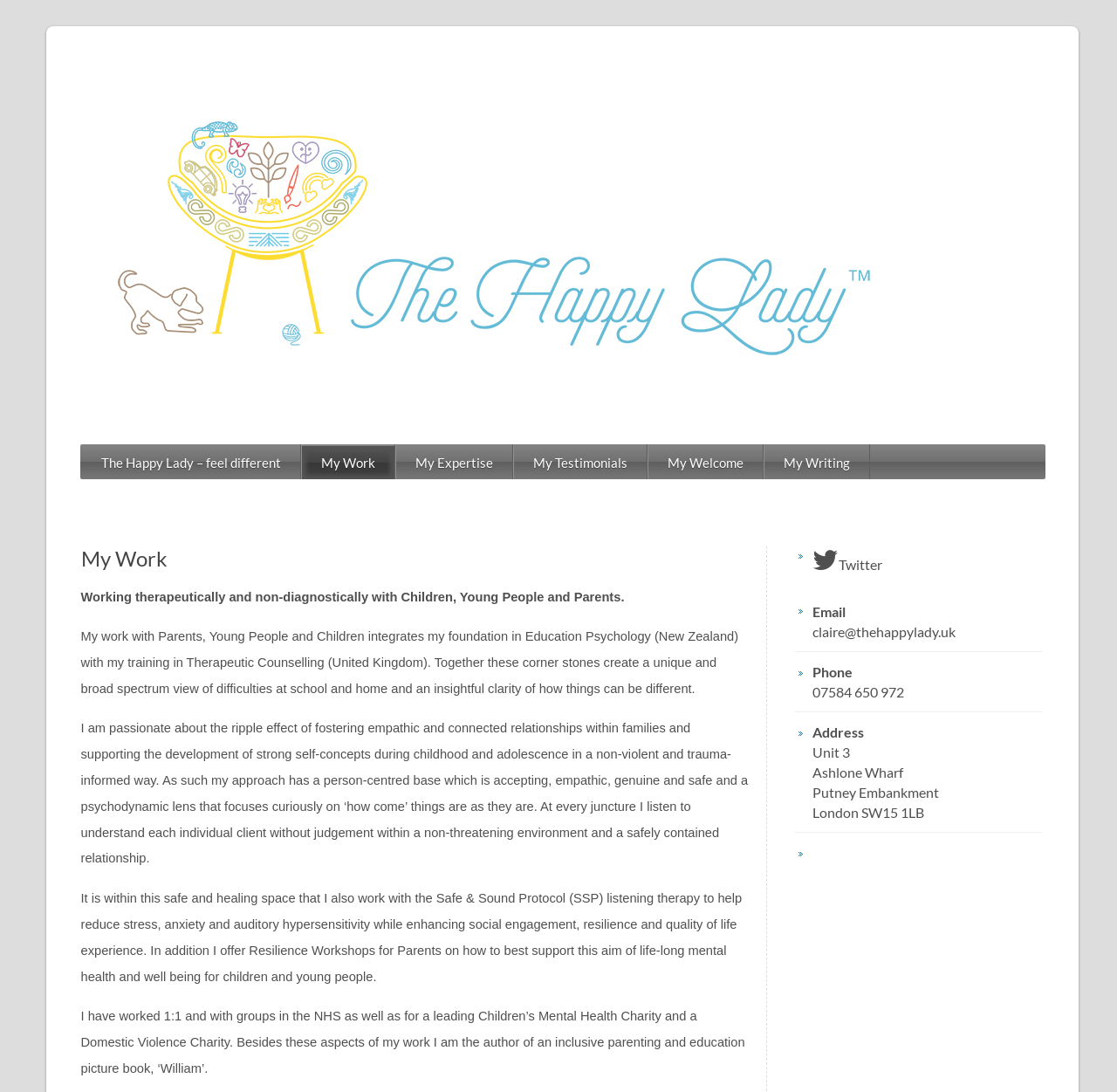What is the name of the therapist?
Please utilize the information in the image to give a detailed response to the question.

The name of the therapist can be found in the top-left corner of the webpage, where it says 'My Work - The Happy Lady'. This is also confirmed by the image with the same name and the link with the text 'The Happy Lady'.